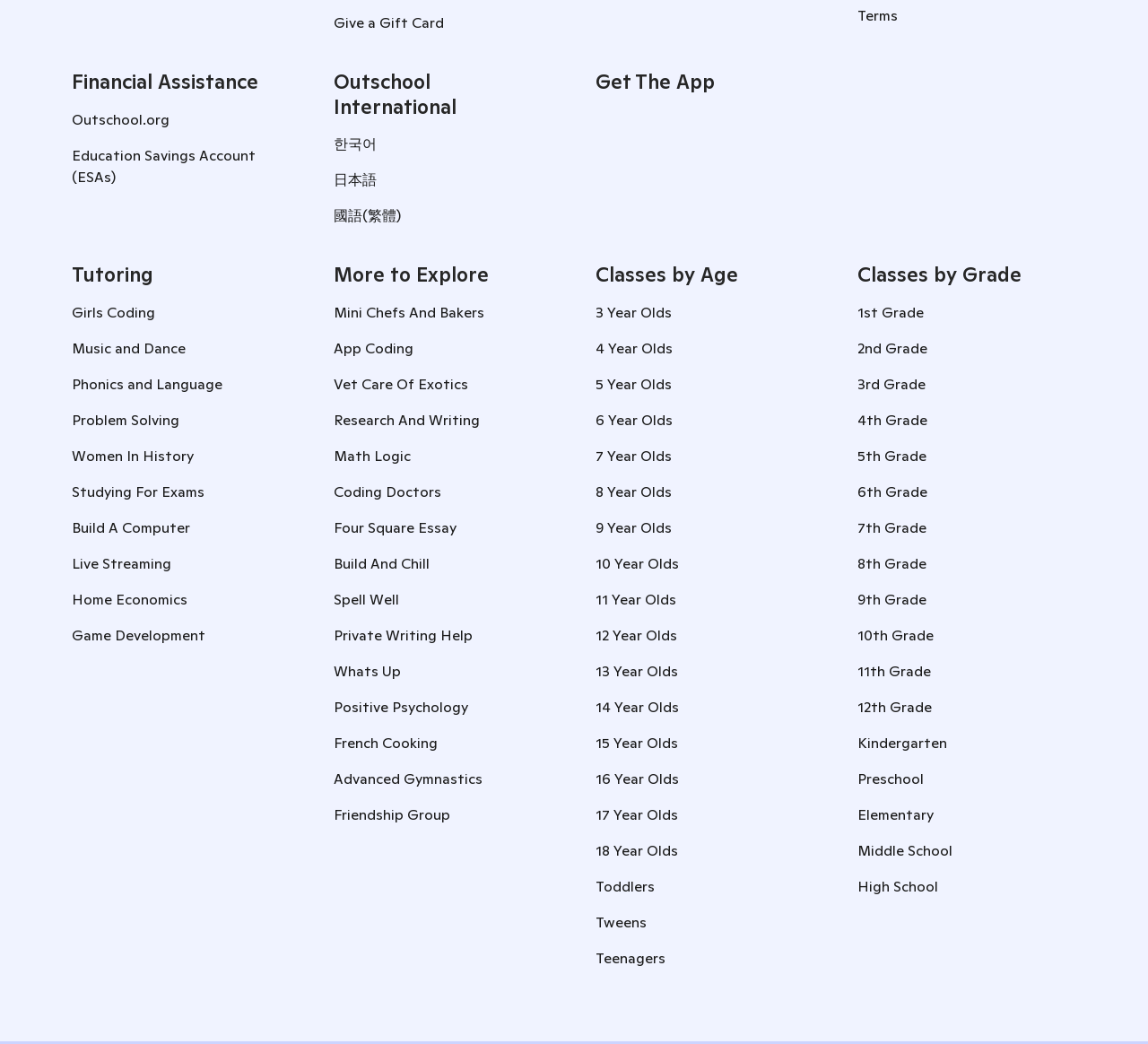Provide the bounding box for the UI element matching this description: "Gardens & Pets".

None